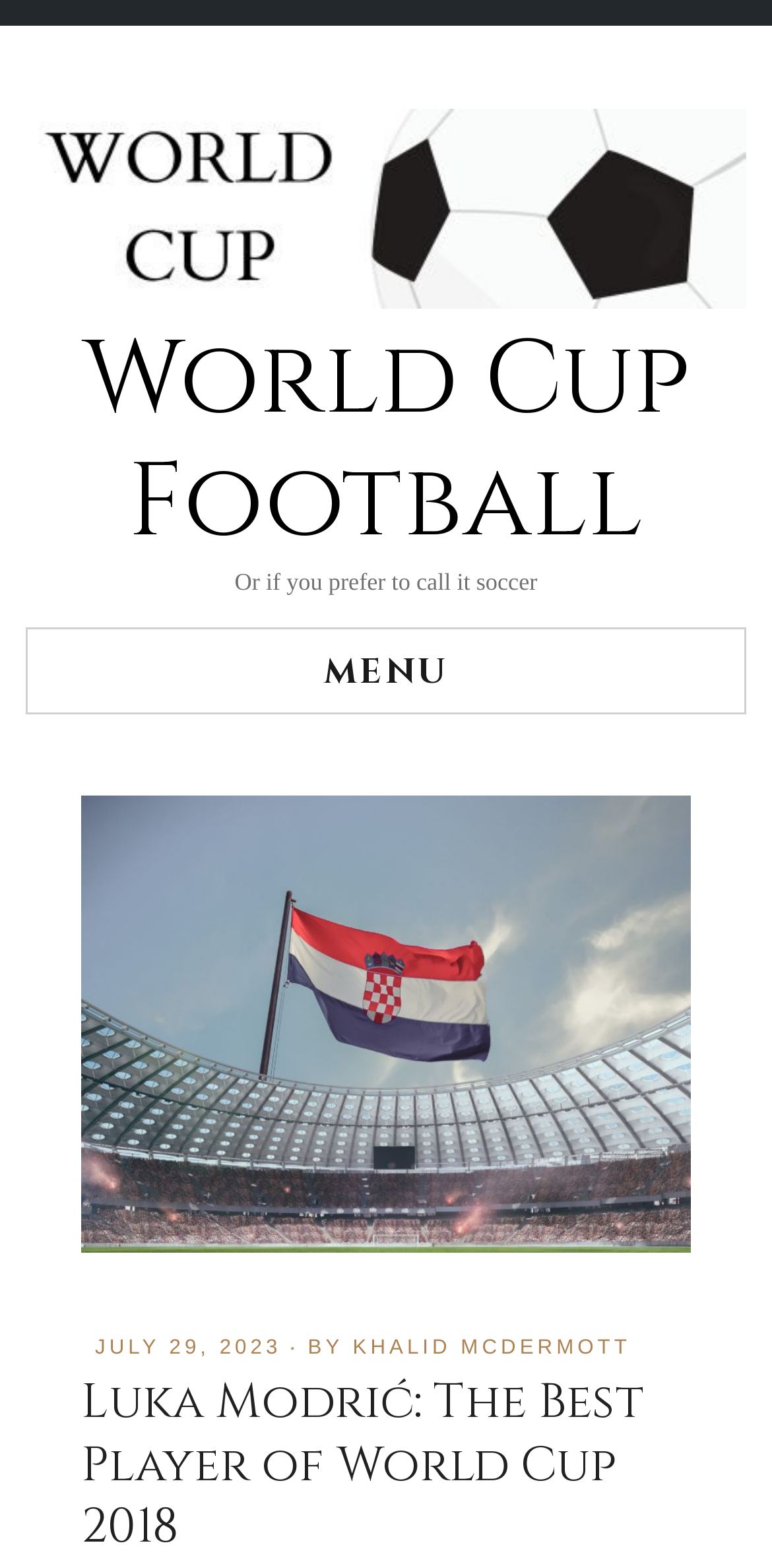Analyze the image and answer the question with as much detail as possible: 
Who is the author of the article?

I found the author's name by looking at the link element located below the image, which contains the text 'KHALID MCDERMOTT'.